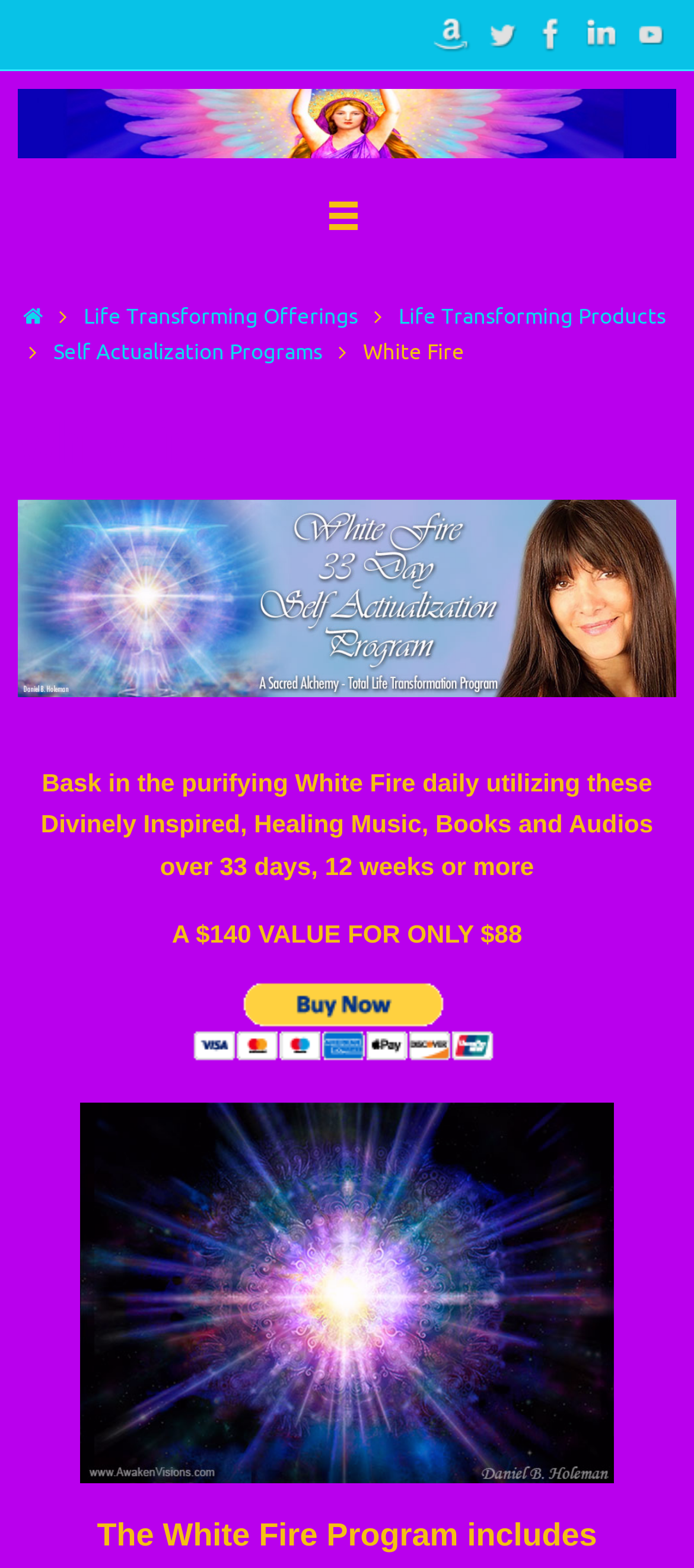Can you specify the bounding box coordinates of the area that needs to be clicked to fulfill the following instruction: "Click the Amazon link"?

[0.615, 0.006, 0.687, 0.037]